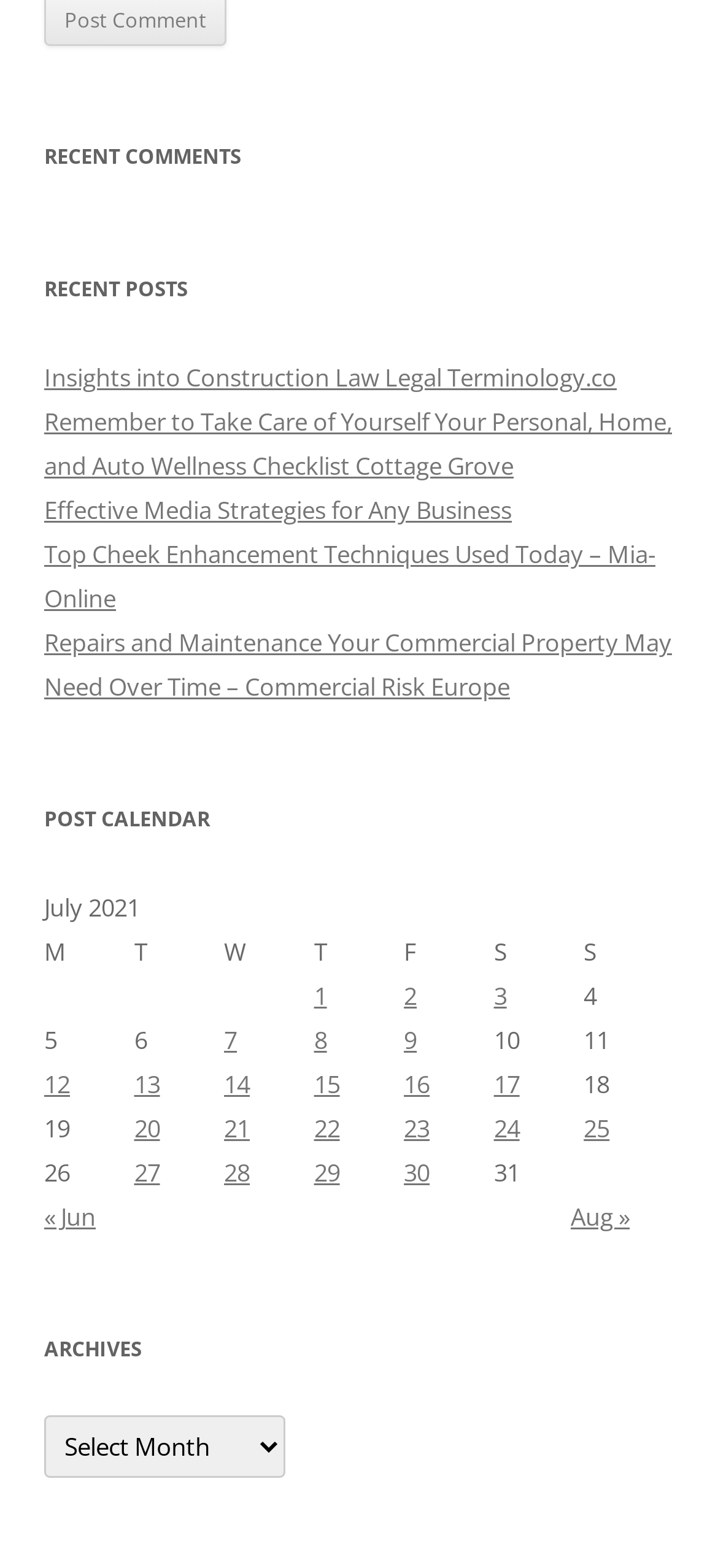Bounding box coordinates are specified in the format (top-left x, top-left y, bottom-right x, bottom-right y). All values are floating point numbers bounded between 0 and 1. Please provide the bounding box coordinate of the region this sentence describes: Aug »

[0.795, 0.766, 0.877, 0.787]